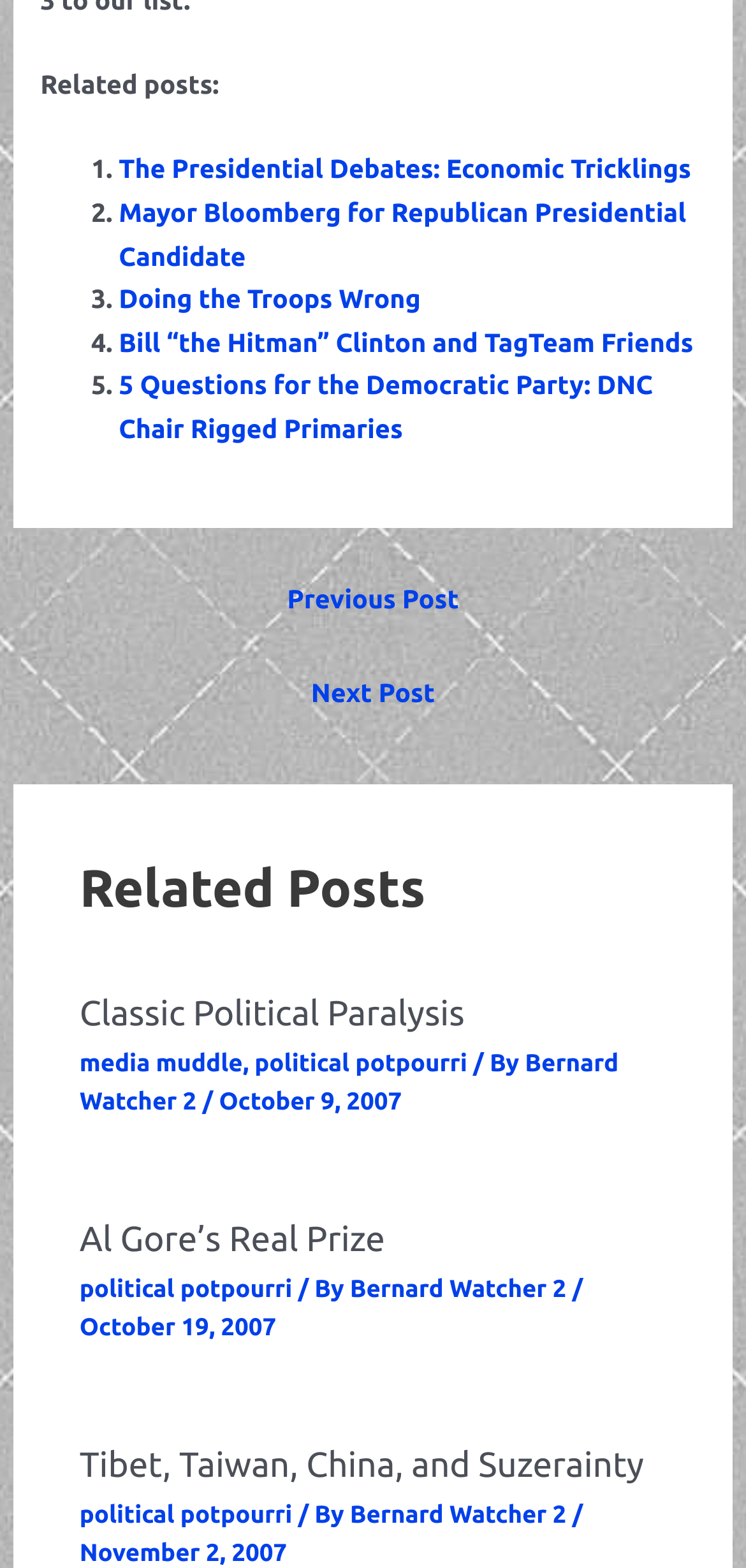What is the category of the article 'Classic Political Paralysis'?
Respond to the question with a single word or phrase according to the image.

political potpourri